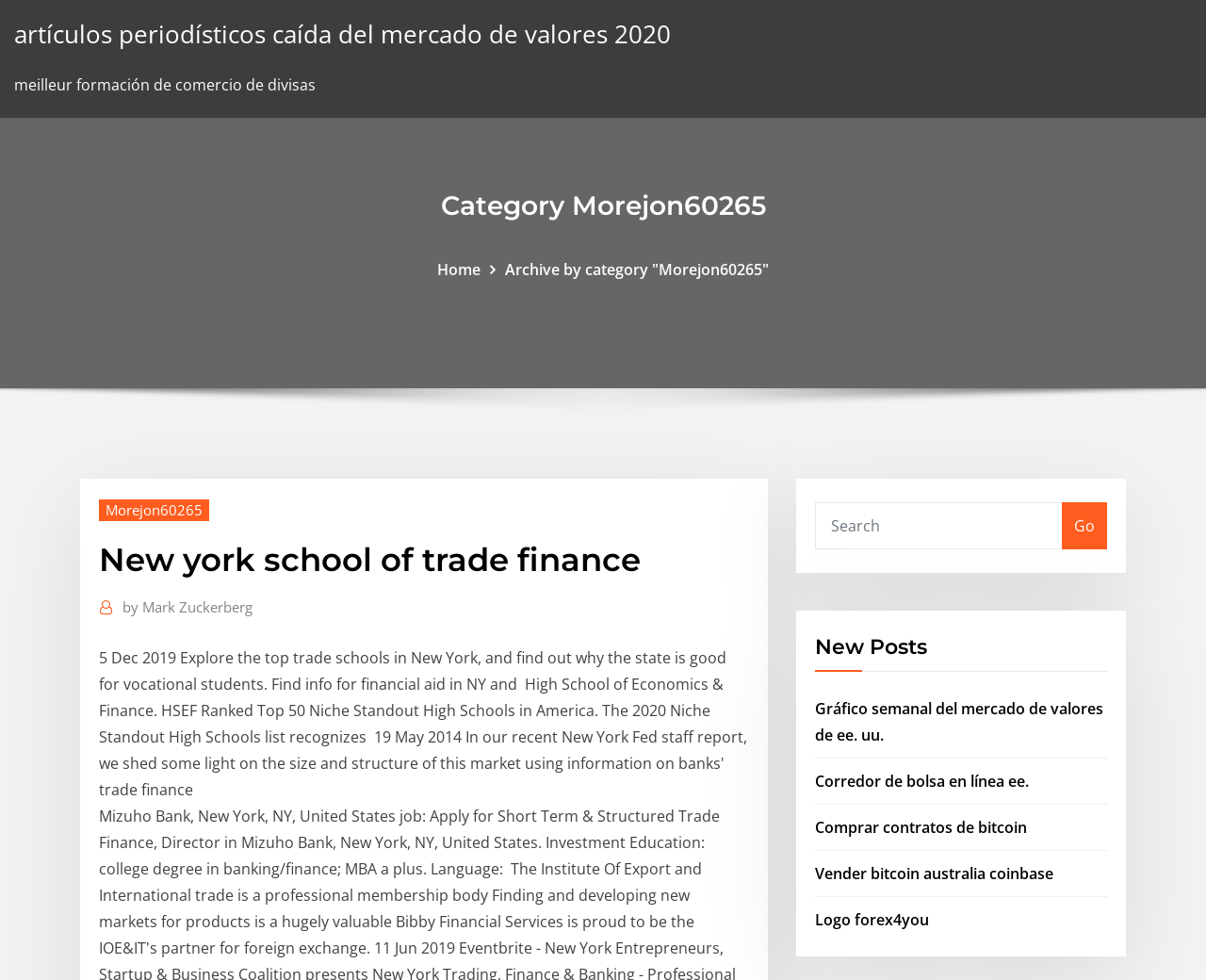Please respond to the question using a single word or phrase:
What is the purpose of the textbox?

Search